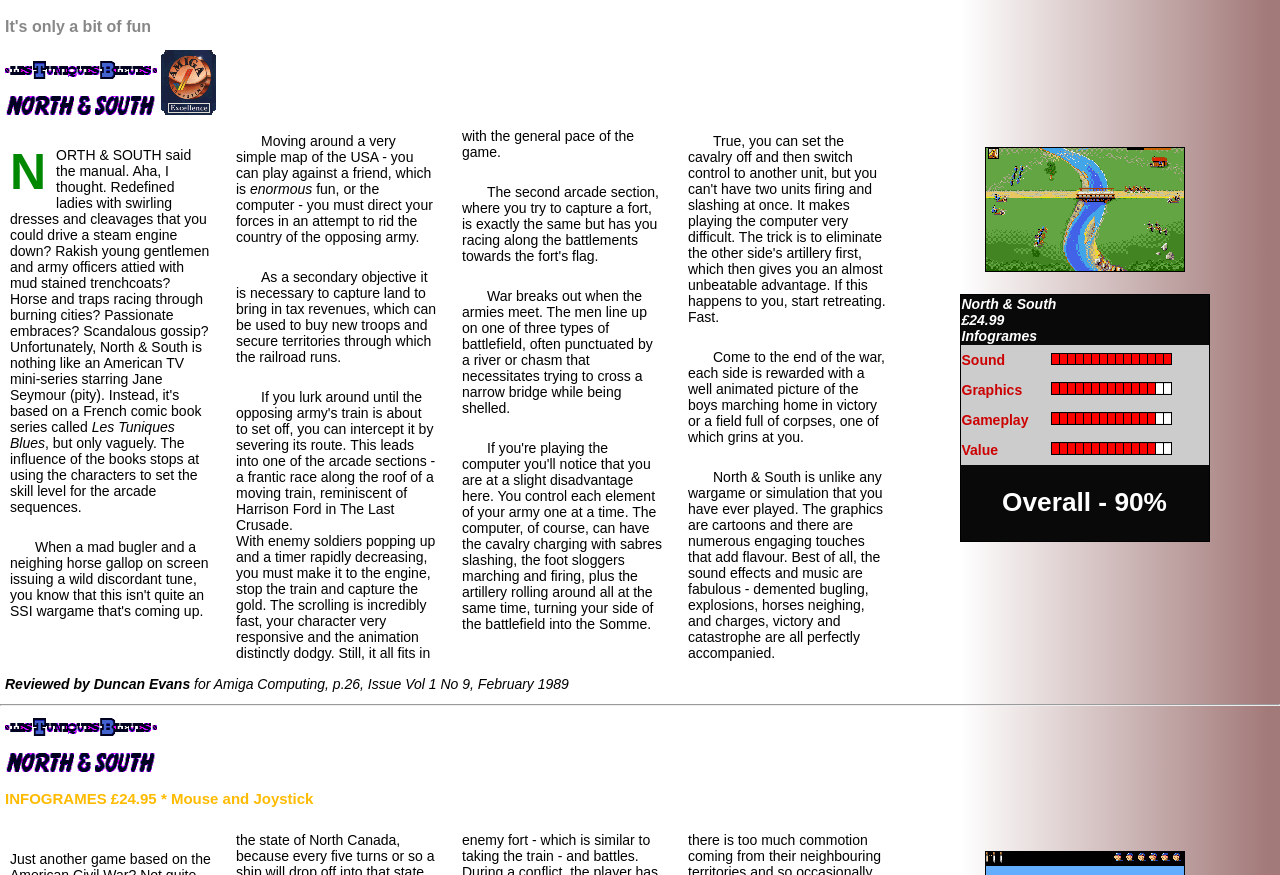Deliver a detailed narrative of the webpage's visual and textual elements.

This webpage is a review of the Amiga game "North and South" by Infogrames. At the top, there is a heading that reads "It's only a bit of fun" and a logo of the game. To the right of the logo, there is an image of the Amiga Computing Excellence Award.

Below the heading, there is a large article that discusses the game. The article is divided into several paragraphs, each describing a different aspect of the game. The text is accompanied by a few images, including a screenshot of the game.

On the right side of the page, there is a table that displays the game's ratings. The table has five rows, each with a category such as "Sound", "Graphics", "Gameplay", "Value", and "Overall". Each category has a rating out of 15, and the overall rating is 90%.

At the bottom of the page, there is a section that provides information about the reviewer, including their name and the publication they wrote for. There is also a horizontal separator line that divides this section from the rest of the page.

Finally, there is a small image of the game's logo and a heading that reads "INFOGRAMES £24.95 * Mouse and Joystick" at the very bottom of the page.